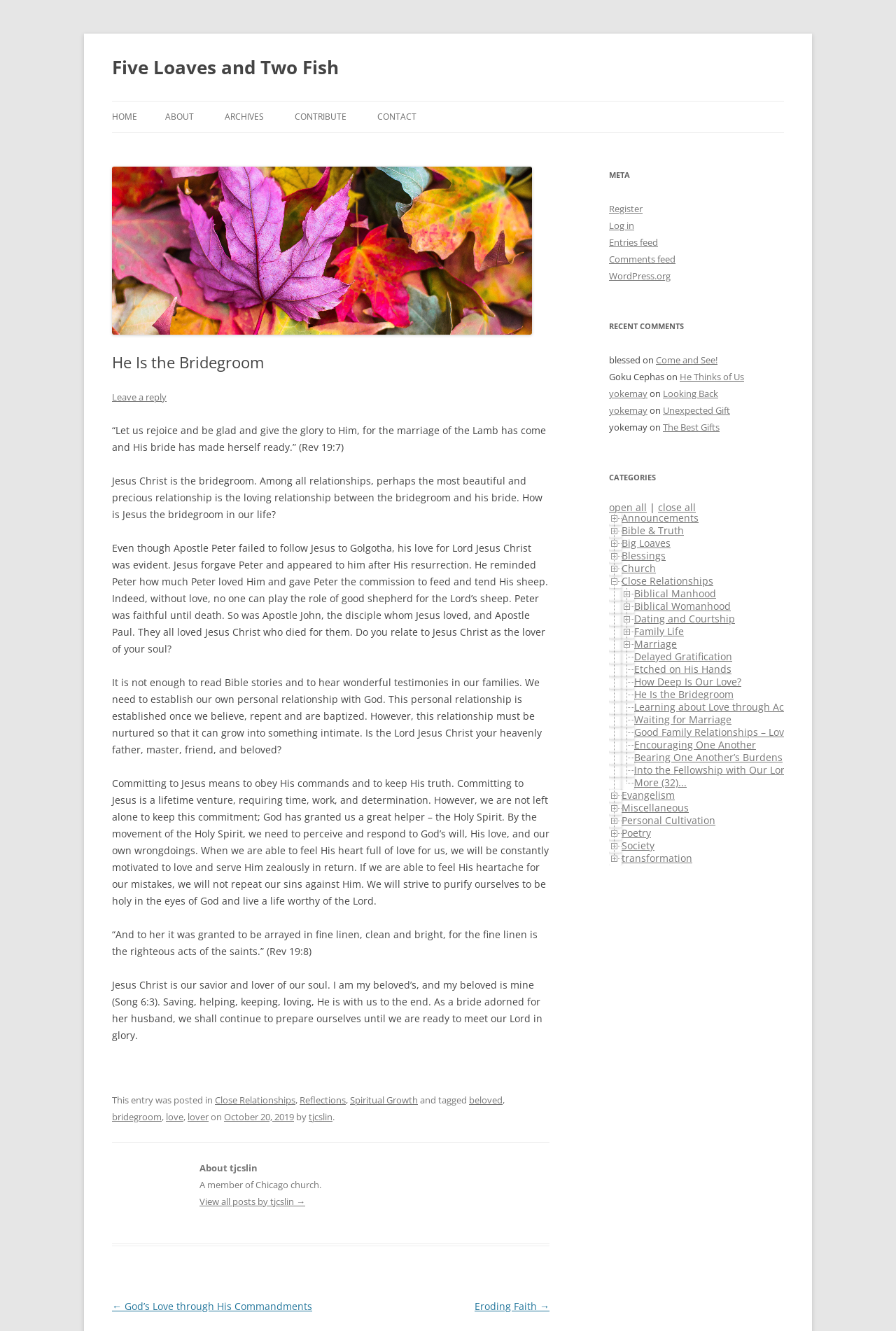Can you specify the bounding box coordinates of the area that needs to be clicked to fulfill the following instruction: "Click on the 'HOME' link"?

[0.125, 0.076, 0.153, 0.1]